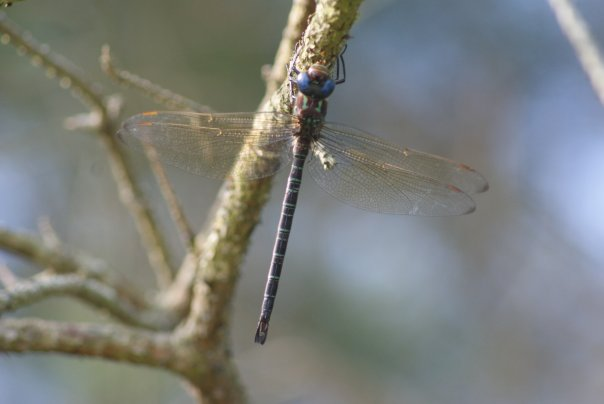Convey all the details present in the image.

This captivating image showcases a dragonfly perched gracefully on a slender twig. The dragonfly's iridescent wings are spread wide, revealing intricate vein patterns that glisten in the sunlight. Its striking blue and black body contrasts beautifully with the natural background of soft greens and browns, enhancing the sense of harmony with its surroundings. This photograph highlights the delicate nature of these insects, often found near water bodies, and captures a moment of stillness in their otherwise agile lives. The image is credited to Georgia Eldeib, emphasizing the connection to nature and the importance of observing local wildlife.